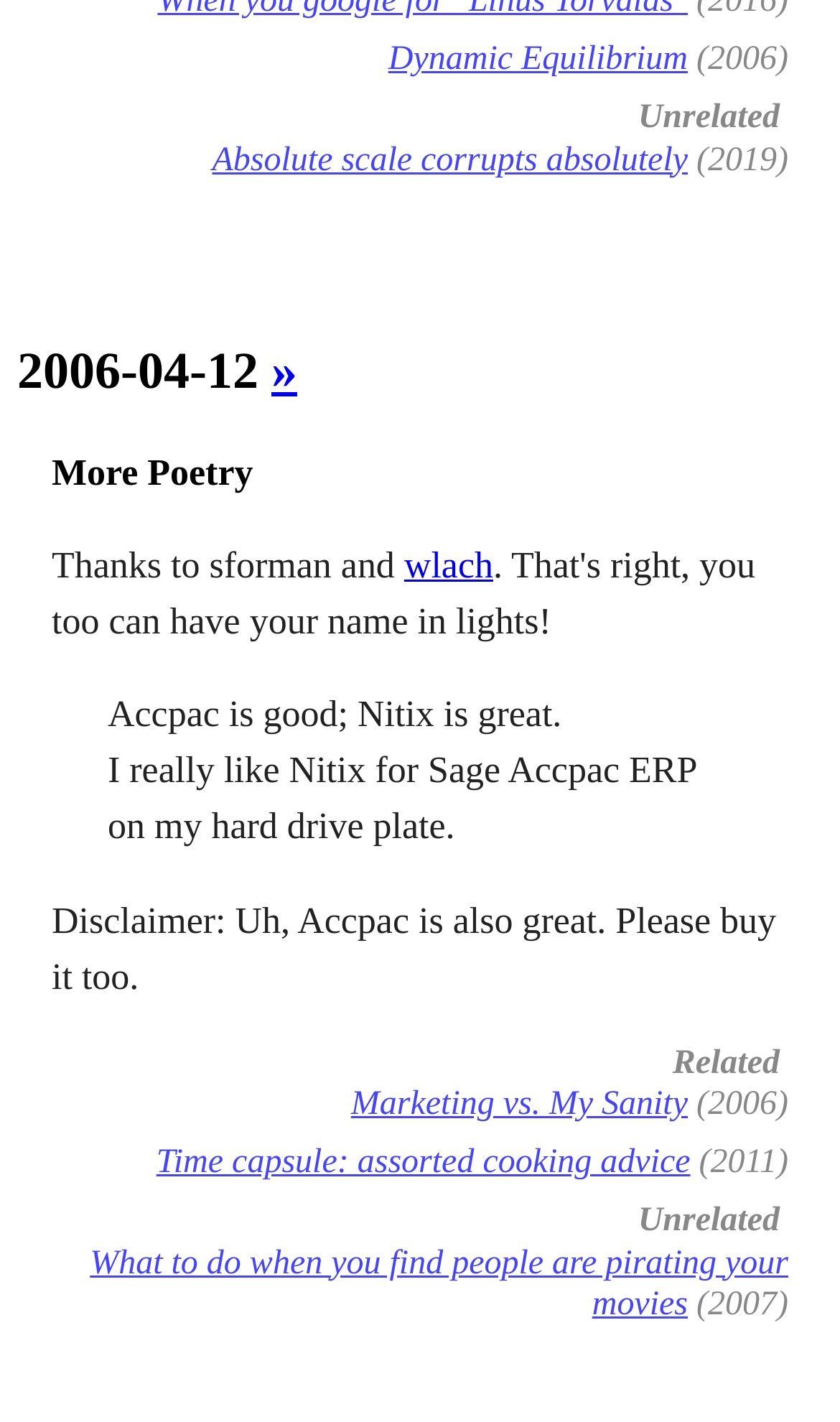Give a concise answer using one word or a phrase to the following question:
What is the topic of the text 'I really like Nitix for Sage Accpac ERP'?

Sage Accpac ERP